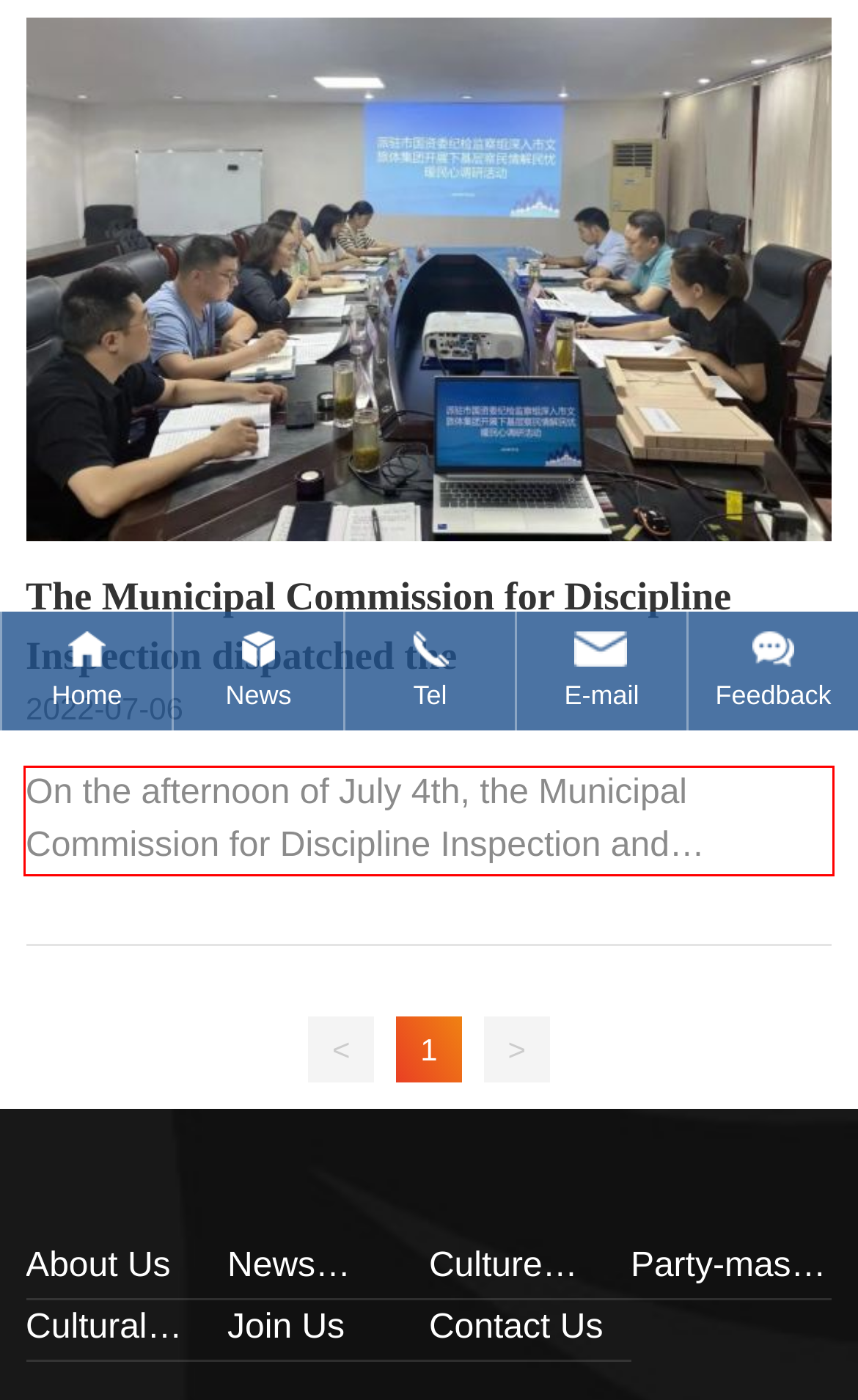Given a screenshot of a webpage, identify the red bounding box and perform OCR to recognize the text within that box.

On the afternoon of July 4th, the Municipal Commission for Discipline Inspection and Supervision dispatched the Disciplinary Inspection and Supervision Team of the State-owned Assets Supervision and Administration Commission of the Municipal Government to go deep into the Shiyan Culture, Tourism and Sports Investment Group to carry out the research activity of "going down to the grassroots level, inspecting people's feelings, solving people's worries, and warming people's hearts". The team leader He Renquan and his party listened carefully to the company appeals to help enterprises to solve difficulties.